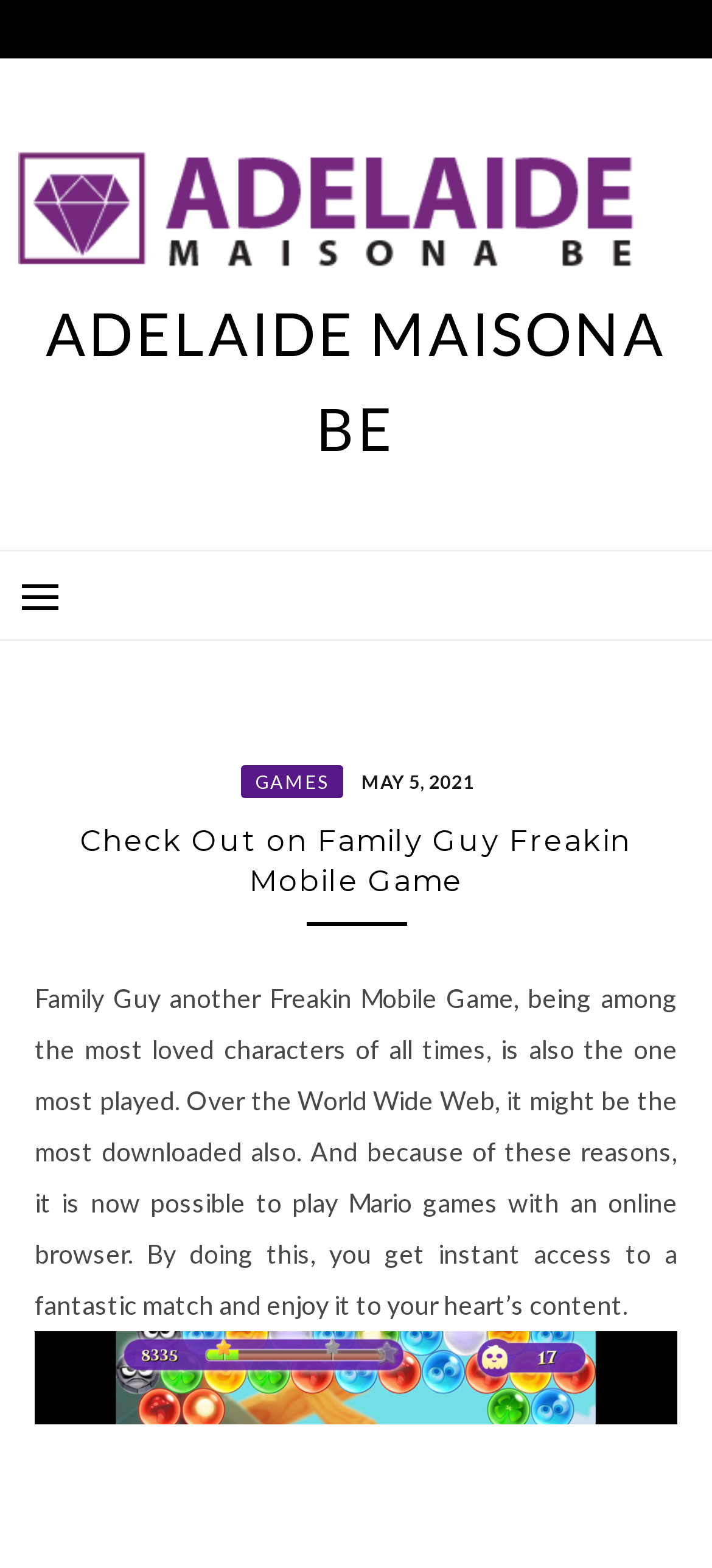Convey a detailed summary of the webpage, mentioning all key elements.

The webpage is about Family Guy Freakin Mobile Game, with a focus on Adelaide Maisona Be. At the top, there is a link and an image, both labeled "Adelaide Maisona Be", taking up most of the width. Below this, there is a heading with the same text, "ADELAIDE MAISONA BE", which is also a link.

To the top-right, there is a button that expands to reveal a menu, labeled "primary-menu". This menu contains a header section with links to "GAMES" and a date, "MAY 5, 2021", which also includes a time element. Below this header, there is a heading that reads "Check Out on Family Guy Freakin Mobile Game".

The main content of the page is a block of text that describes Family Guy Freakin Mobile Game, mentioning its popularity and how it can be played online through a browser. This text block takes up most of the page's width and is positioned below the menu and heading sections.